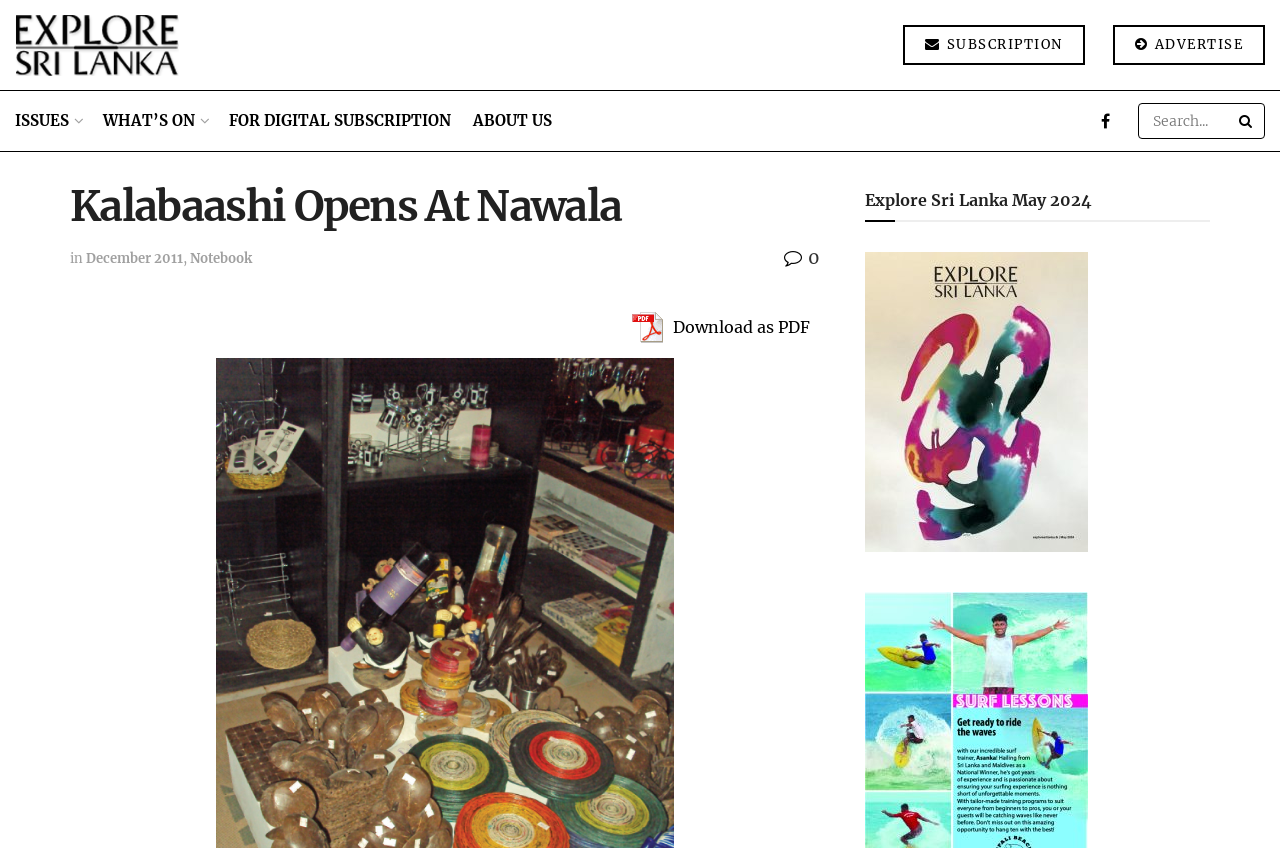Produce a meticulous description of the webpage.

The webpage is about Kalabaashi, a recently opened store located on Nawala Road, Nugegoda, featuring a variety of goods including arts and crafts, unique gift items, mirrors, cement statues, decor, and more.

At the top left corner, there are several links, including "Retail" accompanied by an image, "ISSUES", "WHAT'S ON", "FOR DIGITAL SUBSCRIPTION", "ABOUT US", and a search bar with a search button. On the top right corner, there are links for "SUBSCRIPTION", "ADVERTISE", and a mysterious icon.

Below the top section, there is a prominent heading "Kalabaashi Opens At Nawala" followed by a link to "December 2011" and another link to "Notebook" with a comma in between. There is also a link with a bell icon and a "0" label.

On the right side of the page, there is a section with a heading "Explore Sri Lanka May 2024" and three links with images, one of which is a downloadable PDF file. The images are positioned vertically, with the top one spanning almost the entire height of the section.

Overall, the webpage appears to be a news article or blog post about the opening of Kalabaashi, with various links and images scattered throughout the page.